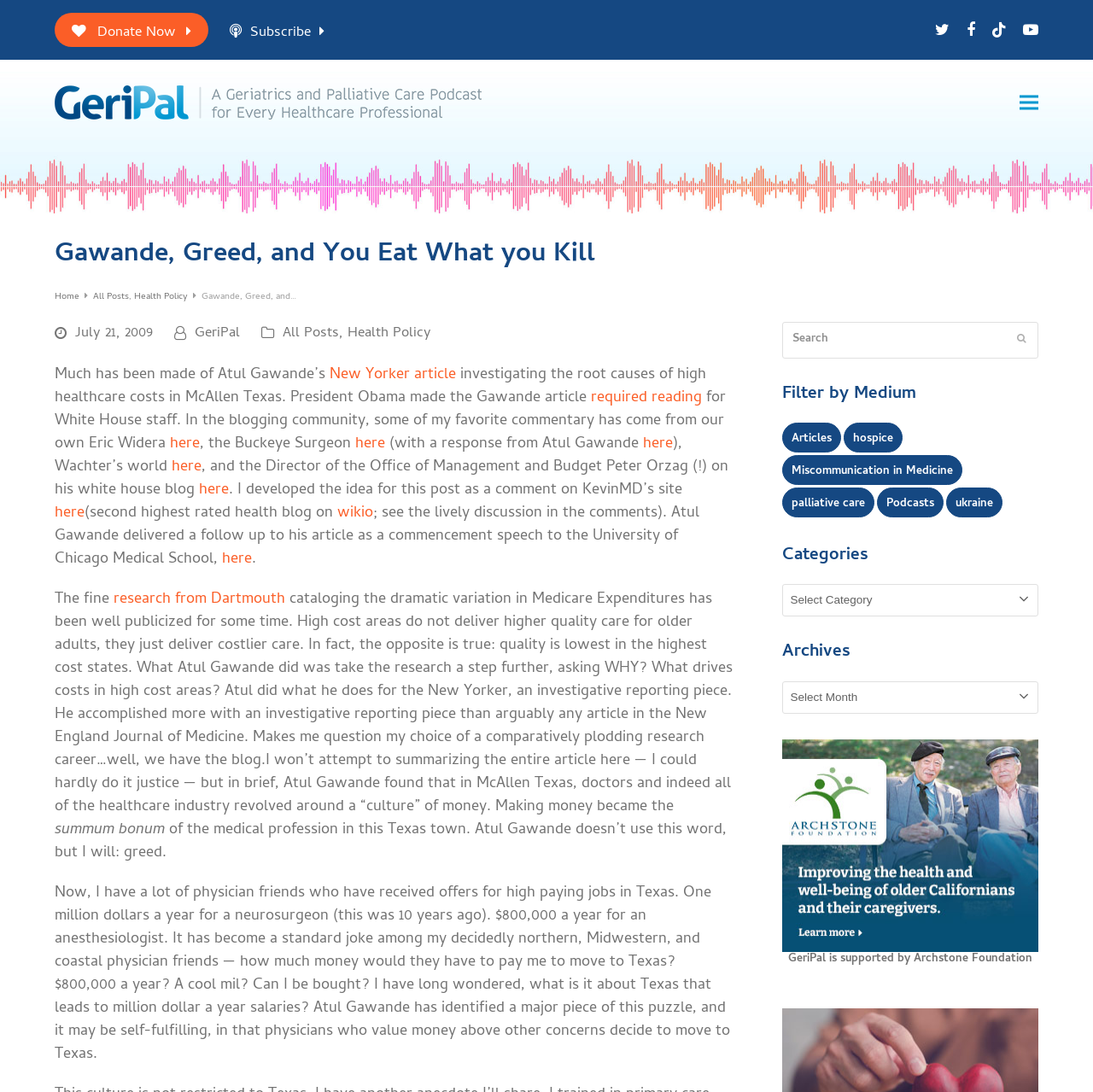What is the purpose of the search box?
Could you answer the question with a detailed and thorough explanation?

I found this answer by looking at the search box element and its child elements, specifically the StaticText element with the text 'Search', which suggests that the purpose of the search box is to search the website.